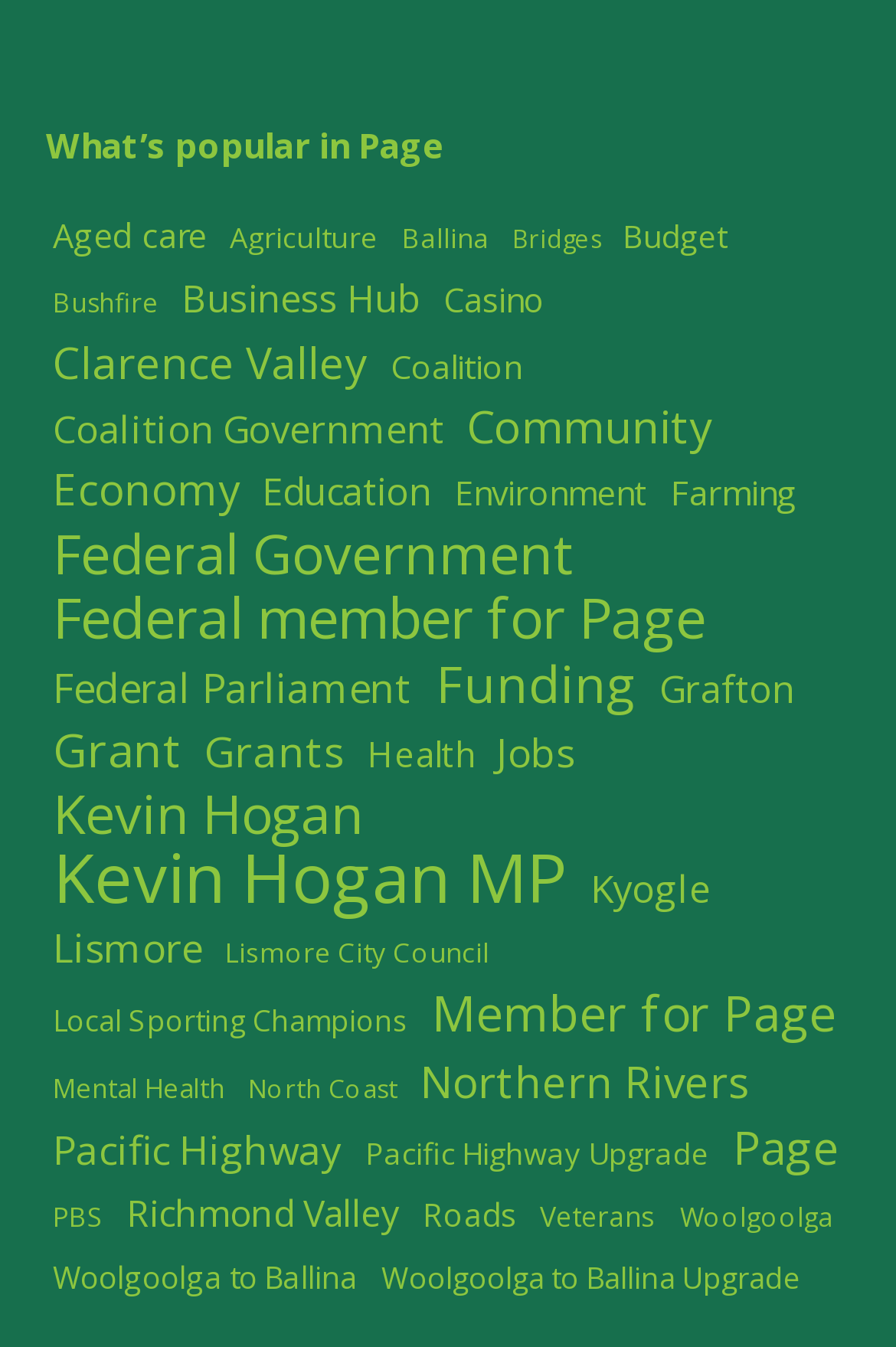Is 'Business Hub' related to 'Page'?
Carefully analyze the image and provide a thorough answer to the question.

I found a link on the webpage that says 'Business Hub (45 items)'. Since 'Business Hub' is listed among other topics related to 'Page', I can conclude that 'Business Hub' is related to 'Page'.